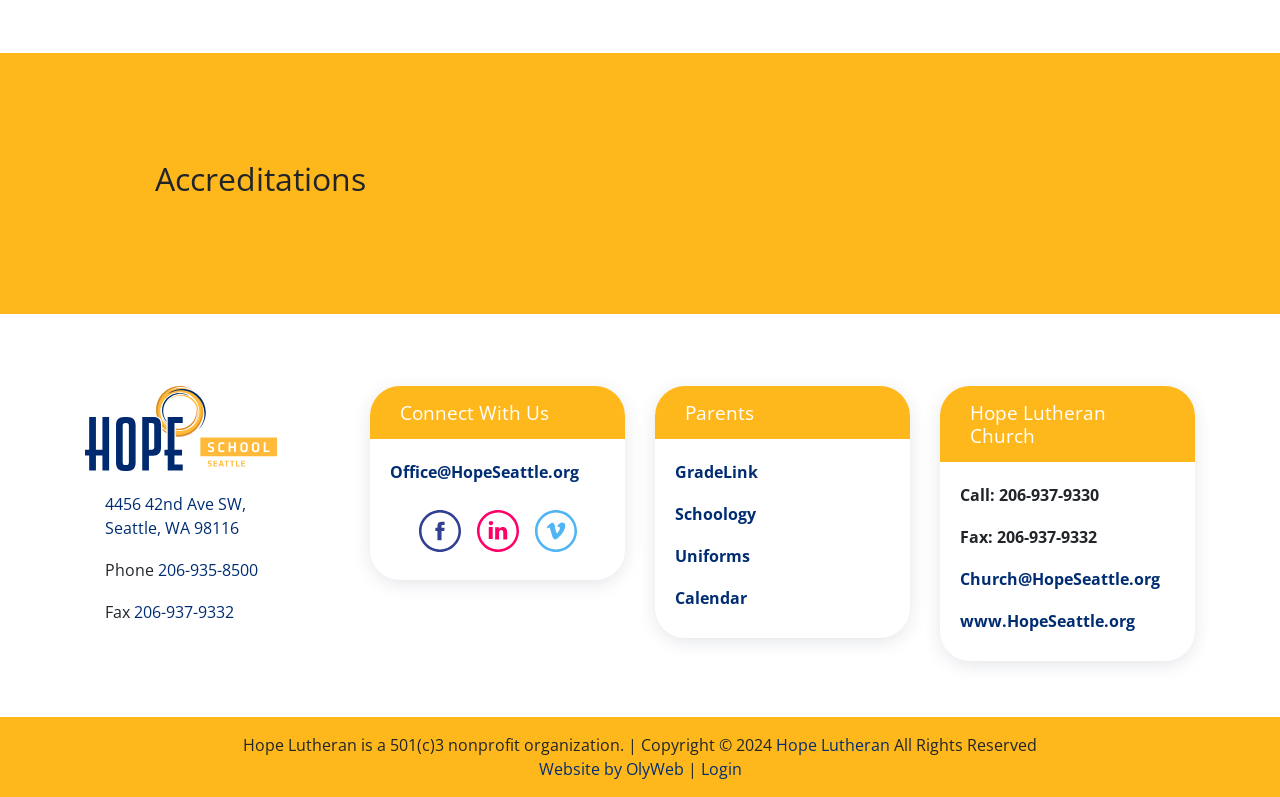Please pinpoint the bounding box coordinates for the region I should click to adhere to this instruction: "Call the phone number '206-935-8500'".

[0.123, 0.702, 0.202, 0.729]